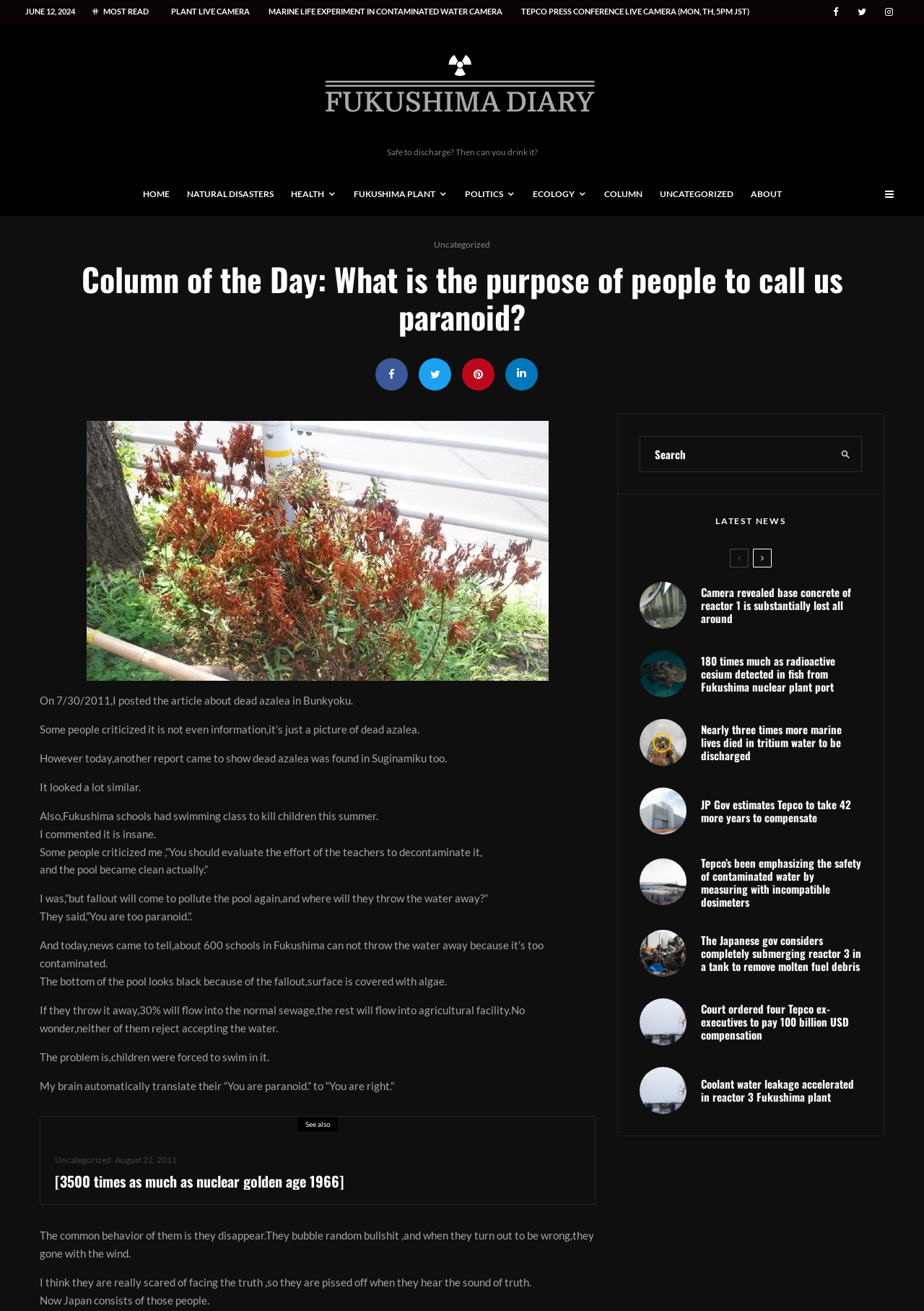Pinpoint the bounding box coordinates of the element that must be clicked to accomplish the following instruction: "Share the article". The coordinates should be in the format of four float numbers between 0 and 1, i.e., [left, top, right, bottom].

[0.406, 0.273, 0.441, 0.298]